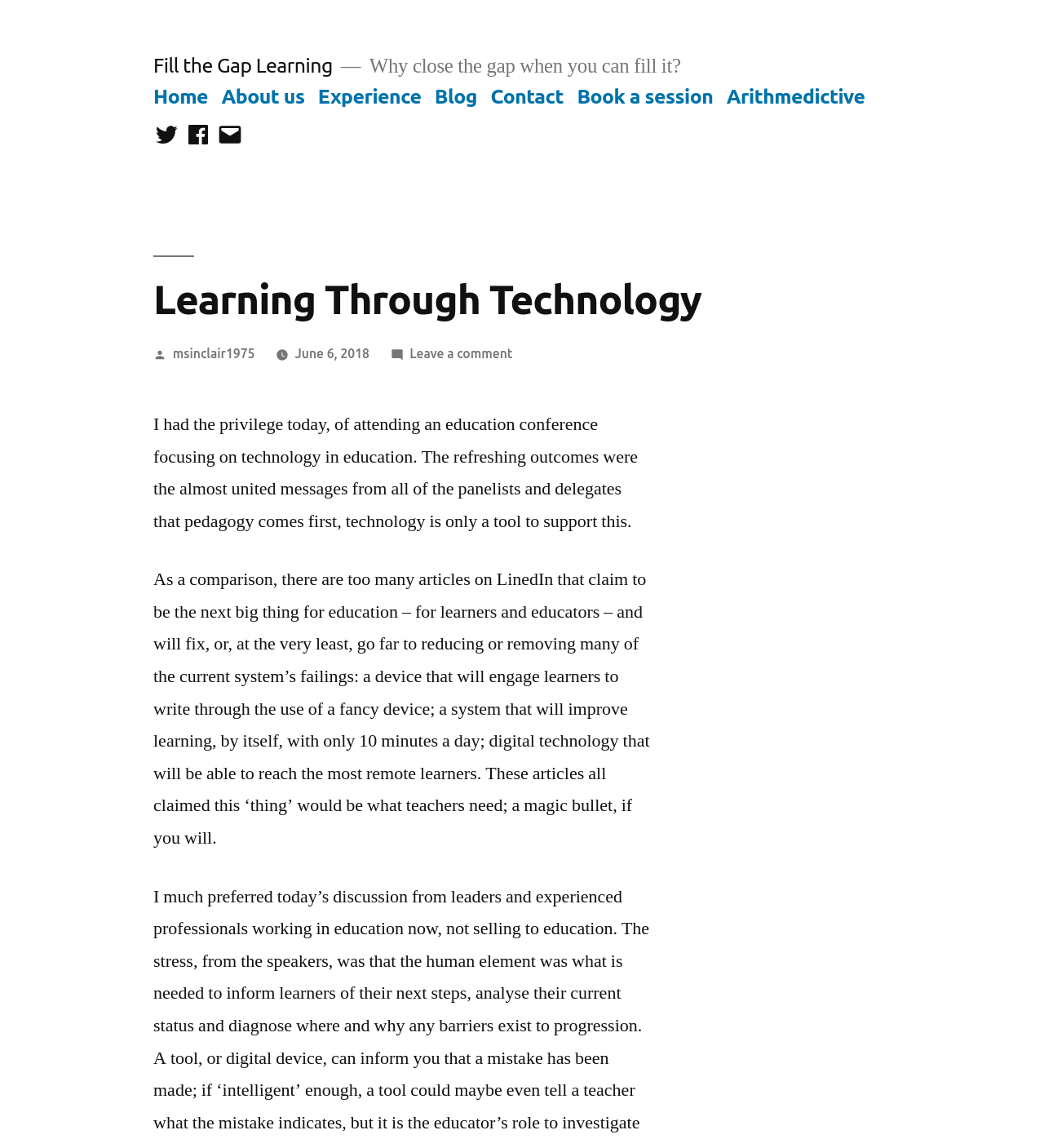Pinpoint the bounding box coordinates of the clickable area necessary to execute the following instruction: "Visit the author's Facebook page". The coordinates should be given as four float numbers between 0 and 1, namely [left, top, right, bottom].

None